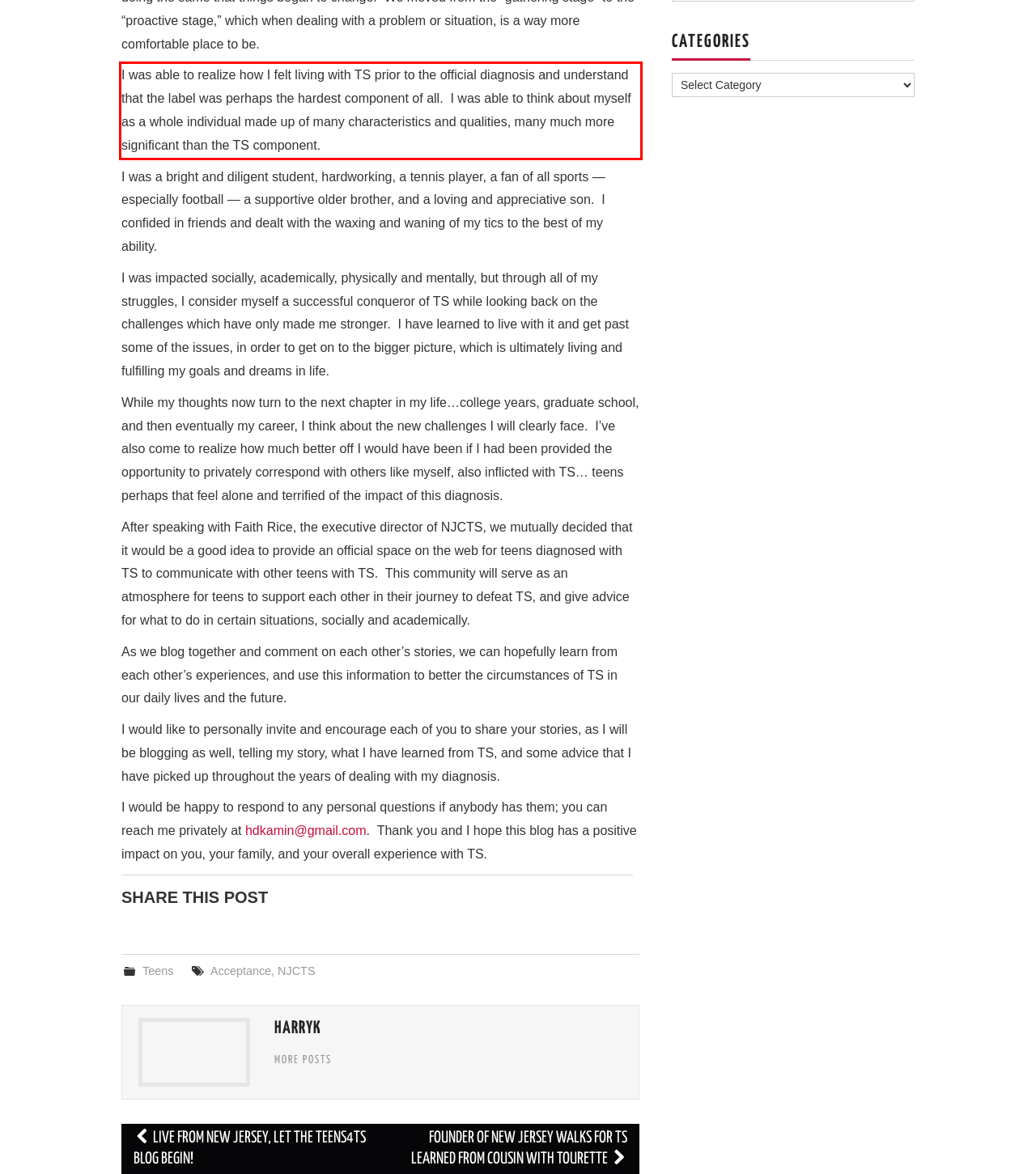Please examine the webpage screenshot containing a red bounding box and use OCR to recognize and output the text inside the red bounding box.

I was able to realize how I felt living with TS prior to the official diagnosis and understand that the label was perhaps the hardest component of all. I was able to think about myself as a whole individual made up of many characteristics and qualities, many much more significant than the TS component.